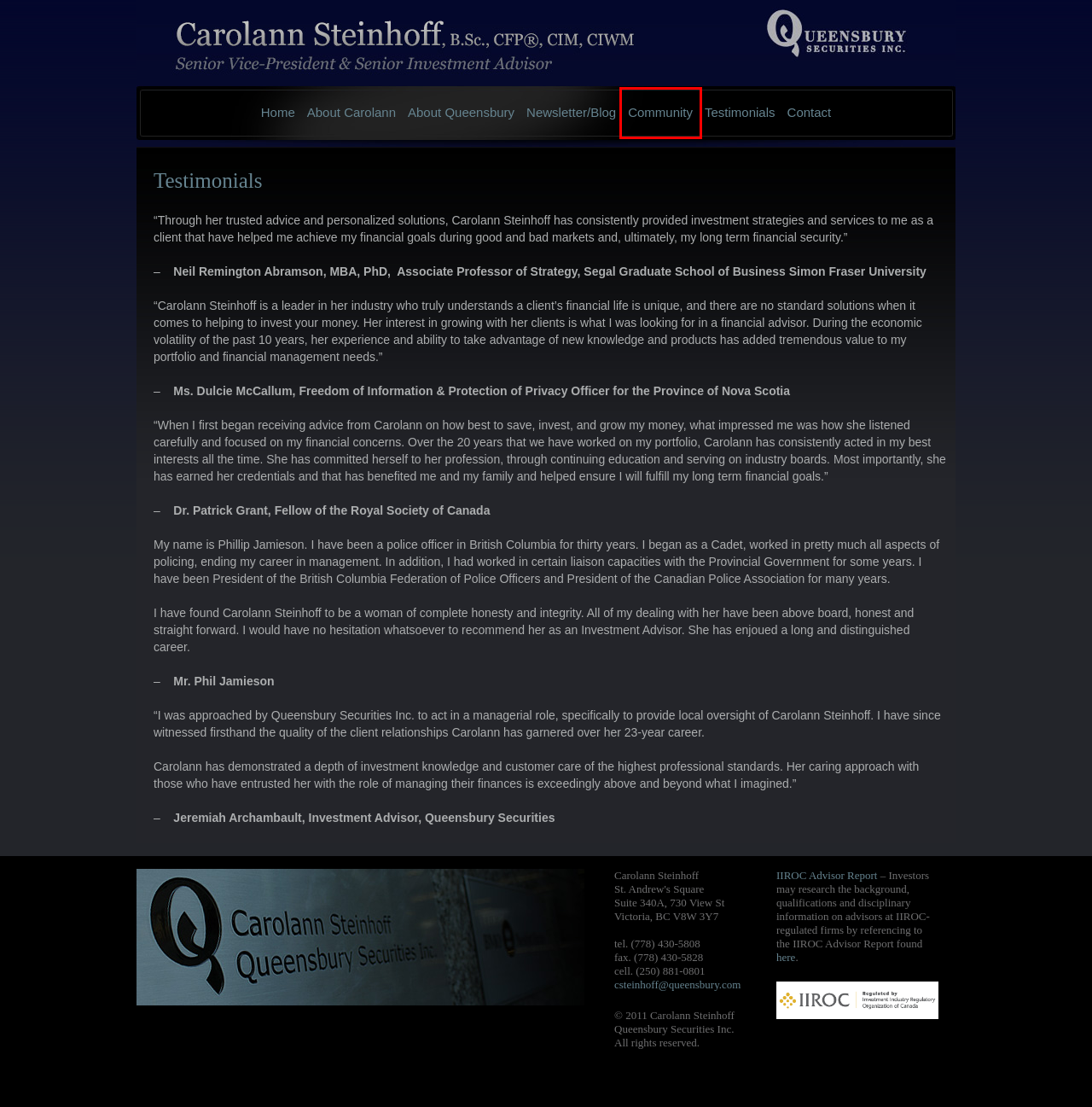You are given a screenshot of a webpage within which there is a red rectangle bounding box. Please choose the best webpage description that matches the new webpage after clicking the selected element in the bounding box. Here are the options:
A. History | Carolann Steinhoff
B. Memberships | Carolann Steinhoff
C. Newsletter/Blog | Carolann Steinhoff
D. Contact | Carolann Steinhoff
E. Community | Carolann Steinhoff
F. Toronto Office | Carolann Steinhoff
G. Carolann Steinhoff | Senior Investment Advisor
H. Methodology | Carolann Steinhoff

E